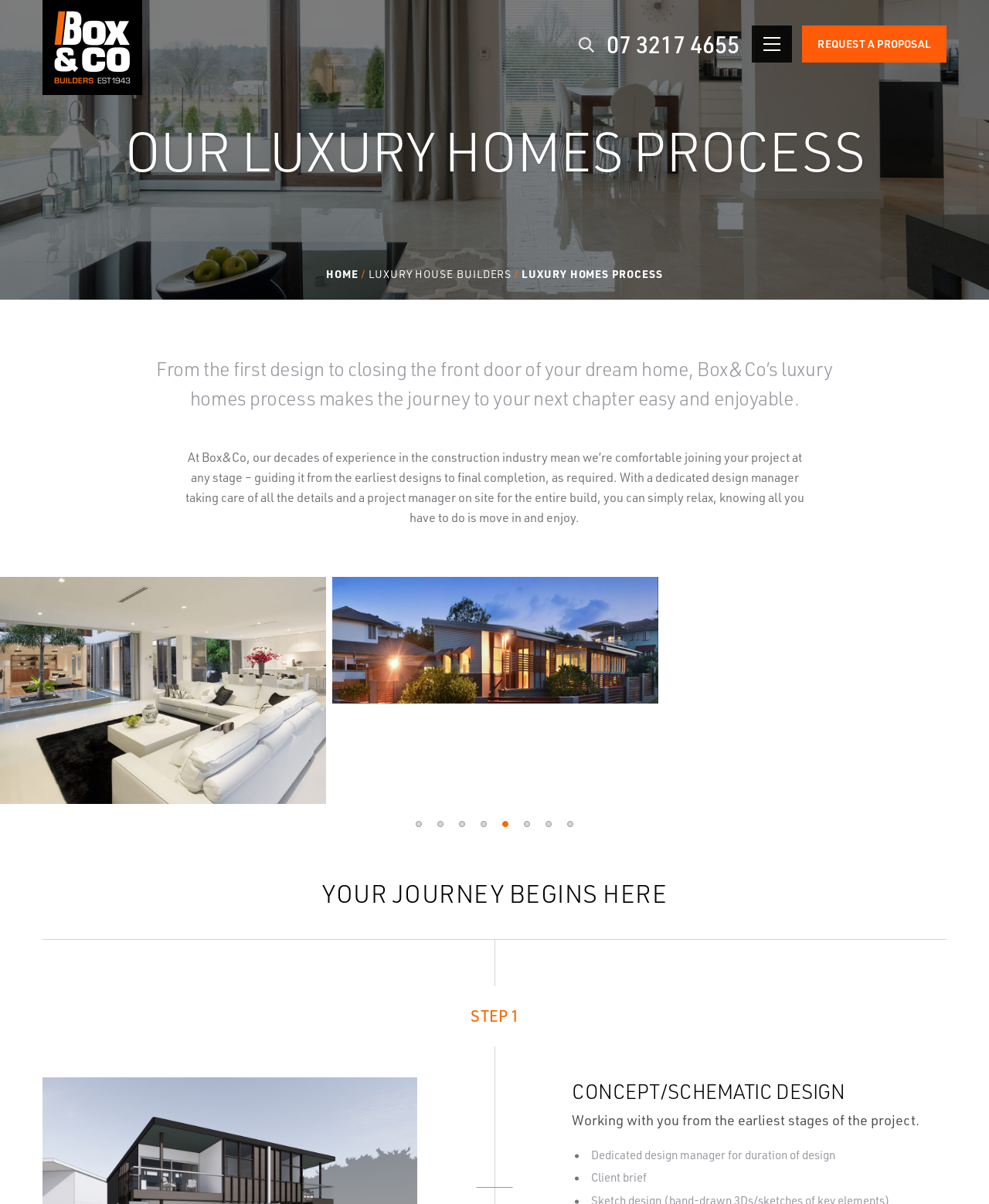What is the first step in the luxury homes process?
From the image, respond with a single word or phrase.

Concept/Schematic Design